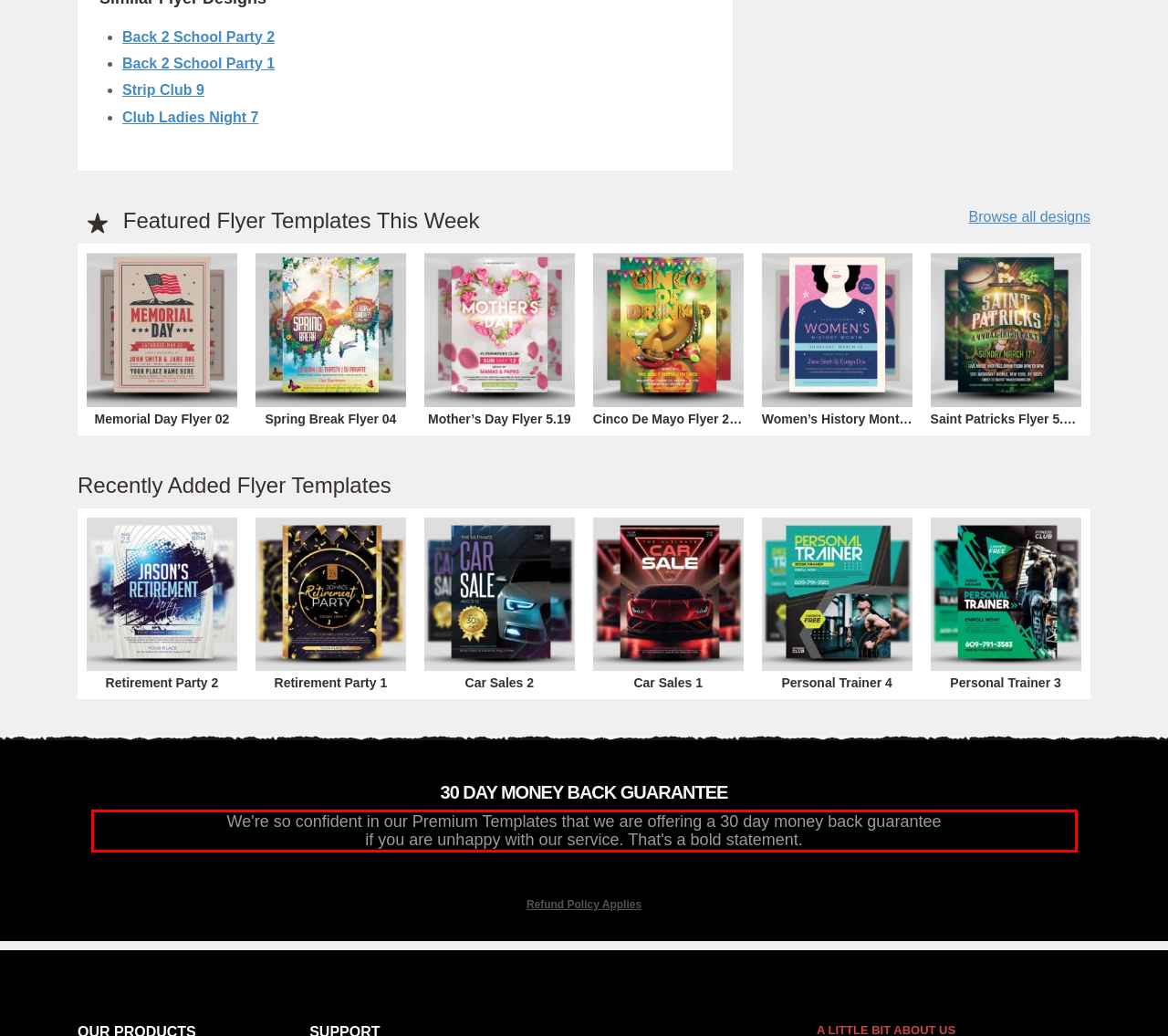Please perform OCR on the UI element surrounded by the red bounding box in the given webpage screenshot and extract its text content.

We're so confident in our Premium Templates that we are offering a 30 day money back guarantee if you are unhappy with our service. That's a bold statement.